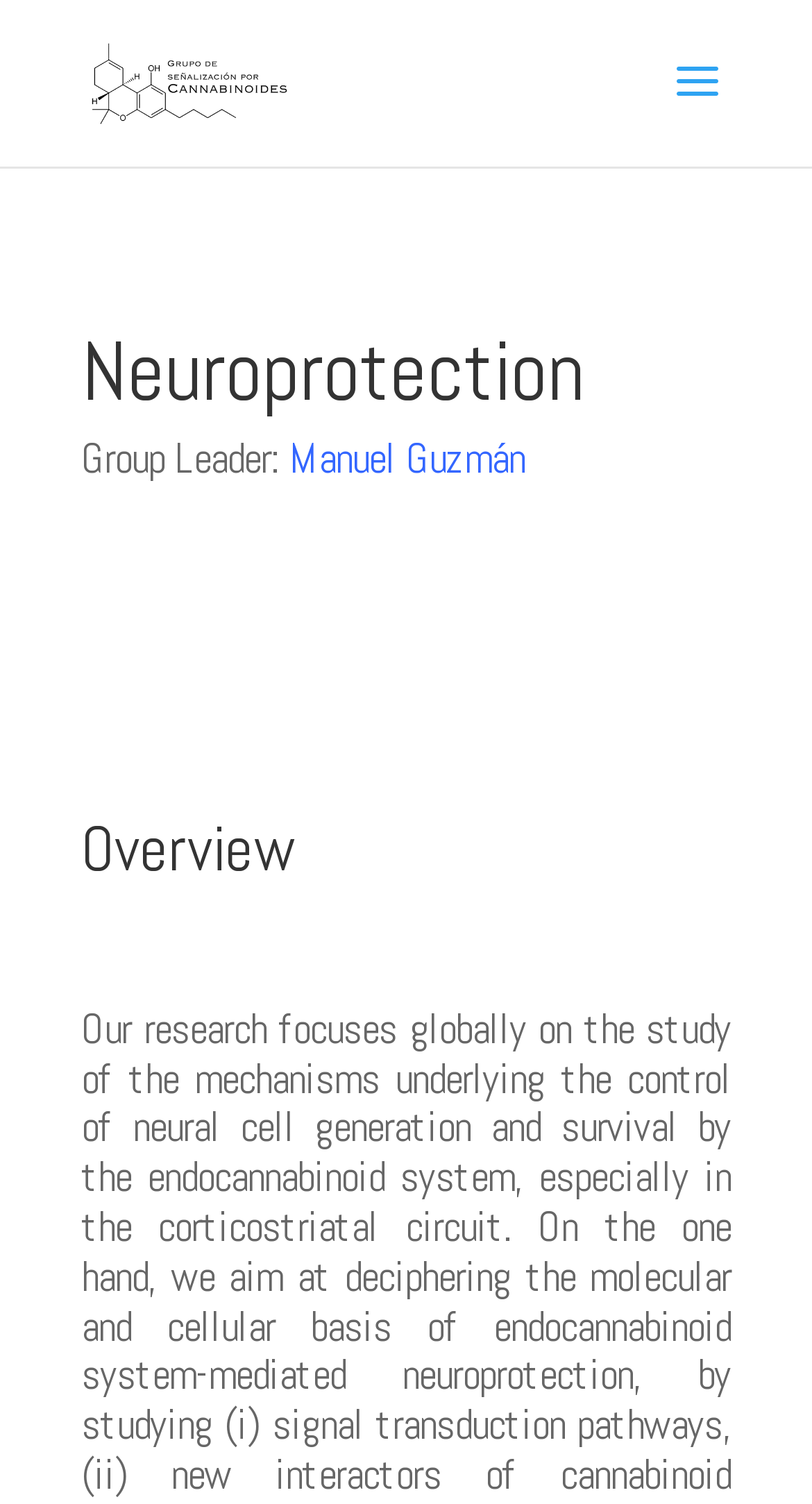Is there a search function on the webpage?
Look at the screenshot and respond with a single word or phrase.

Yes